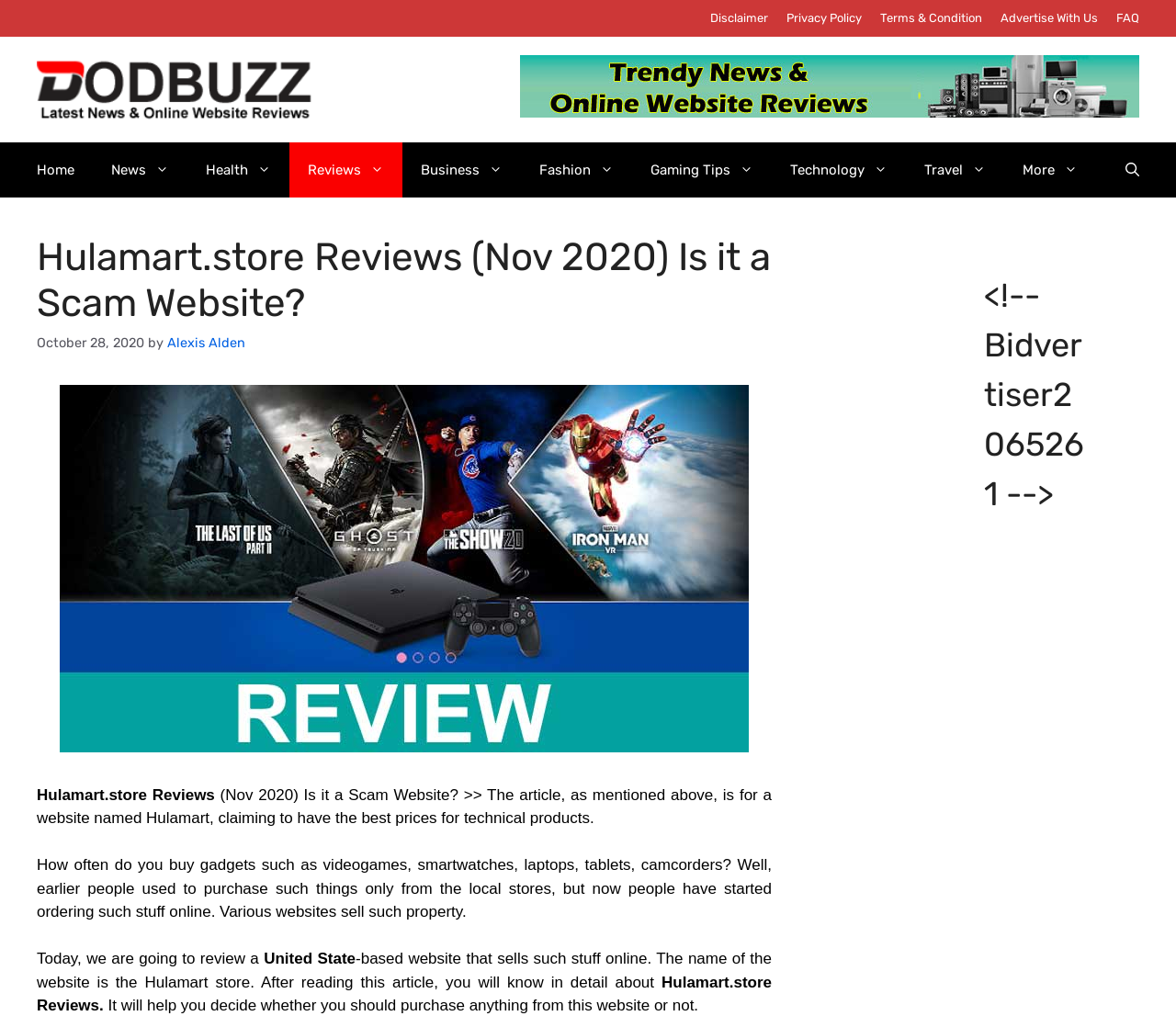Using the element description: "Advertise With Us", determine the bounding box coordinates. The coordinates should be in the format [left, top, right, bottom], with values between 0 and 1.

[0.851, 0.011, 0.934, 0.024]